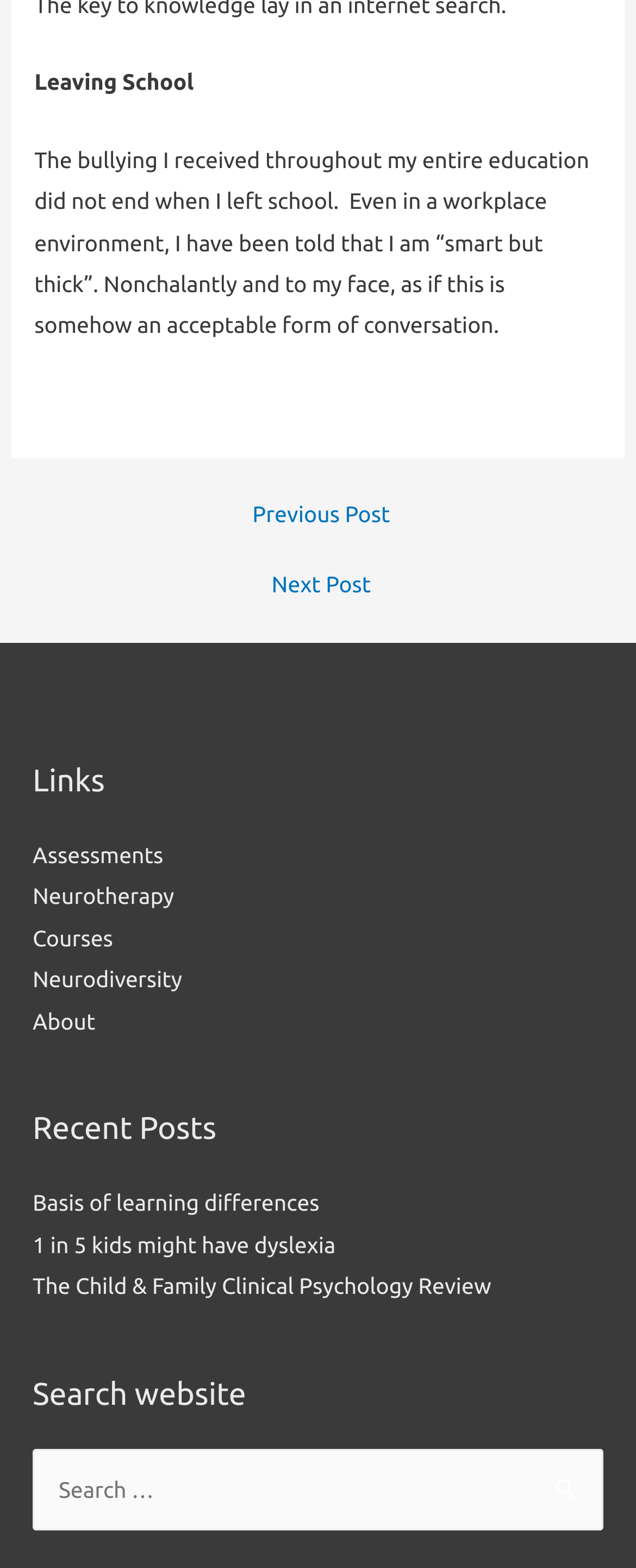Find the bounding box coordinates of the element I should click to carry out the following instruction: "View recent posts".

[0.051, 0.755, 0.949, 0.834]